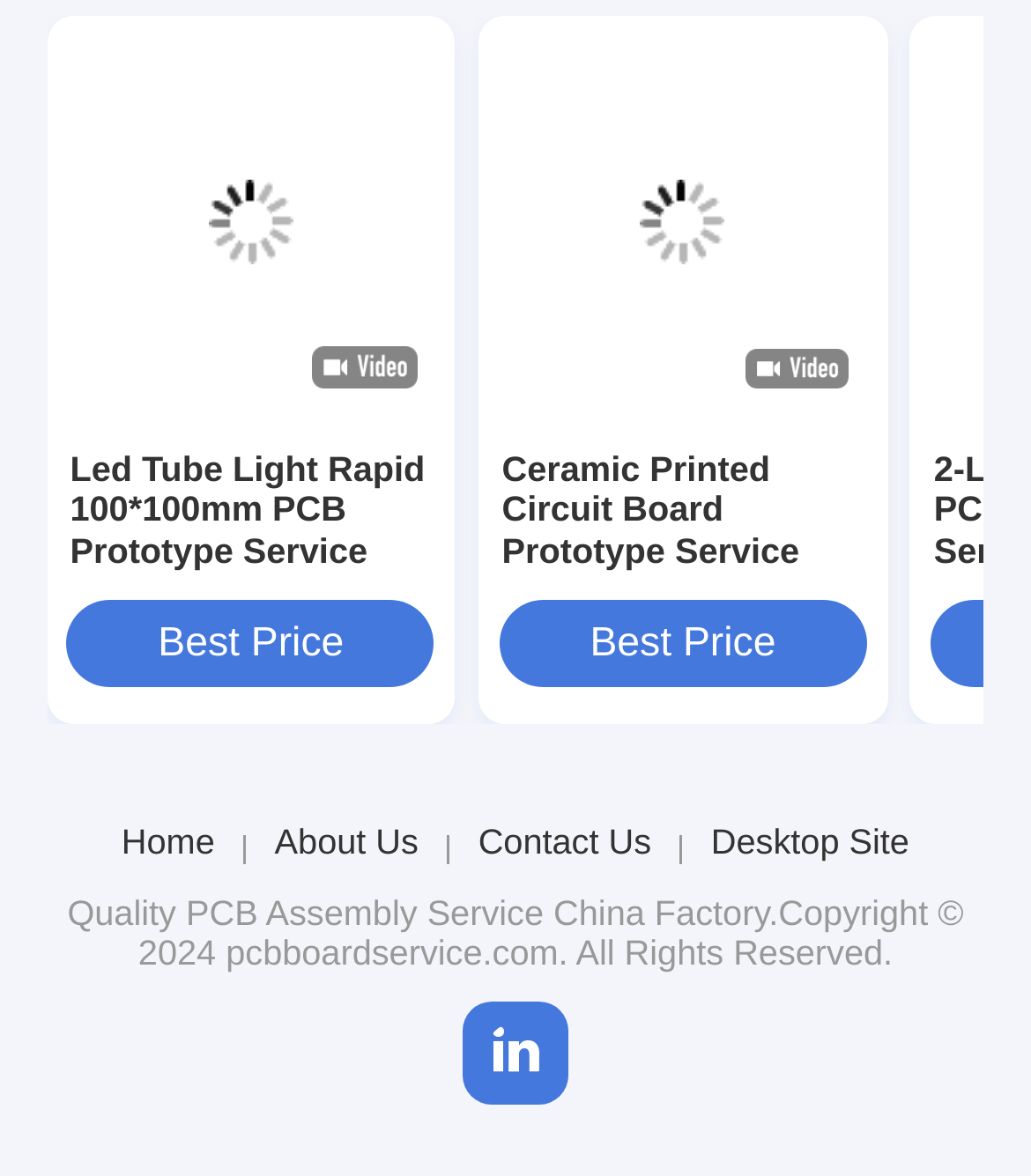Give a one-word or phrase response to the following question: How many product links are on the page?

4